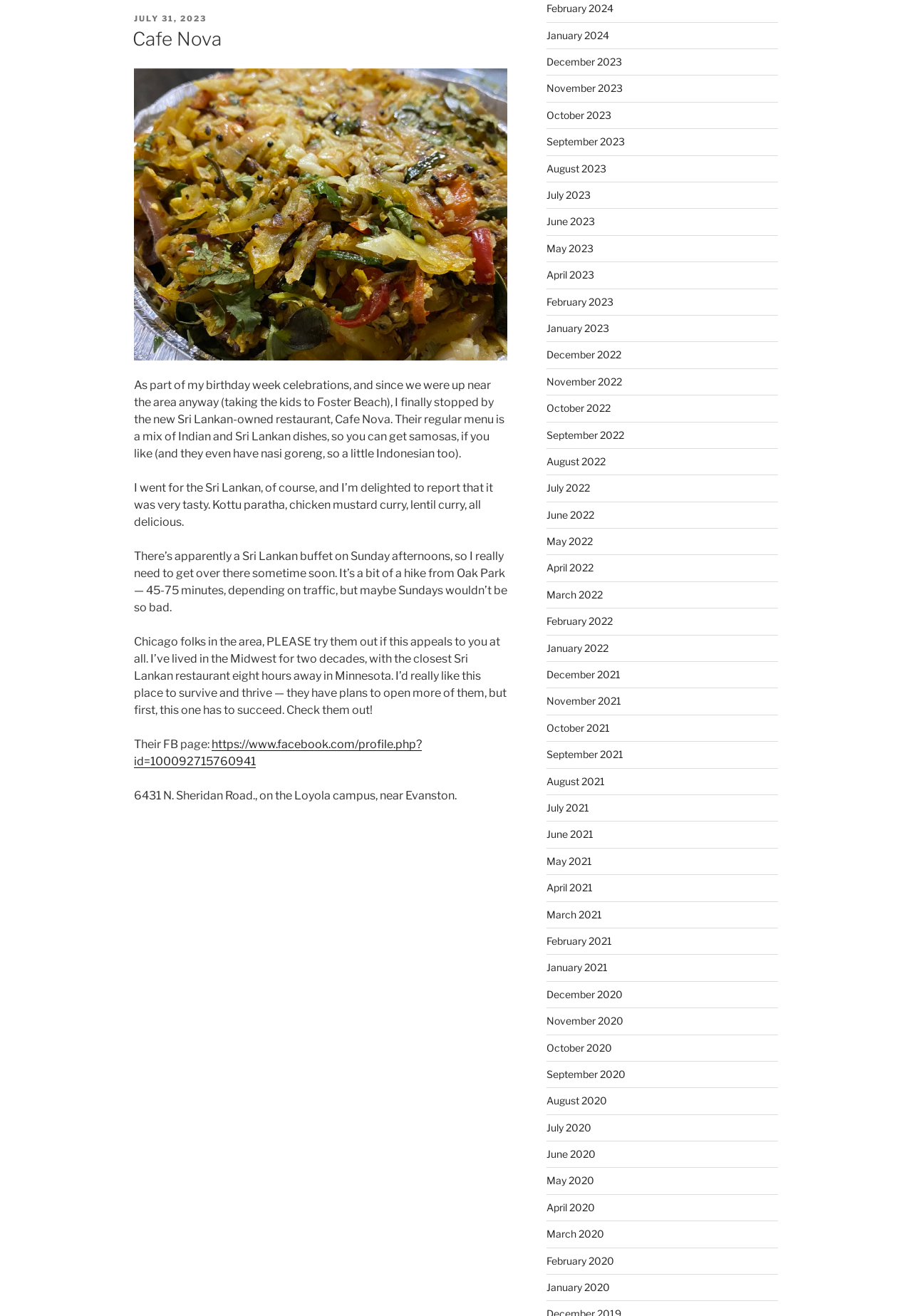Can you find the bounding box coordinates for the element that needs to be clicked to execute this instruction: "Click the DreamFactory logo"? The coordinates should be given as four float numbers between 0 and 1, i.e., [left, top, right, bottom].

None